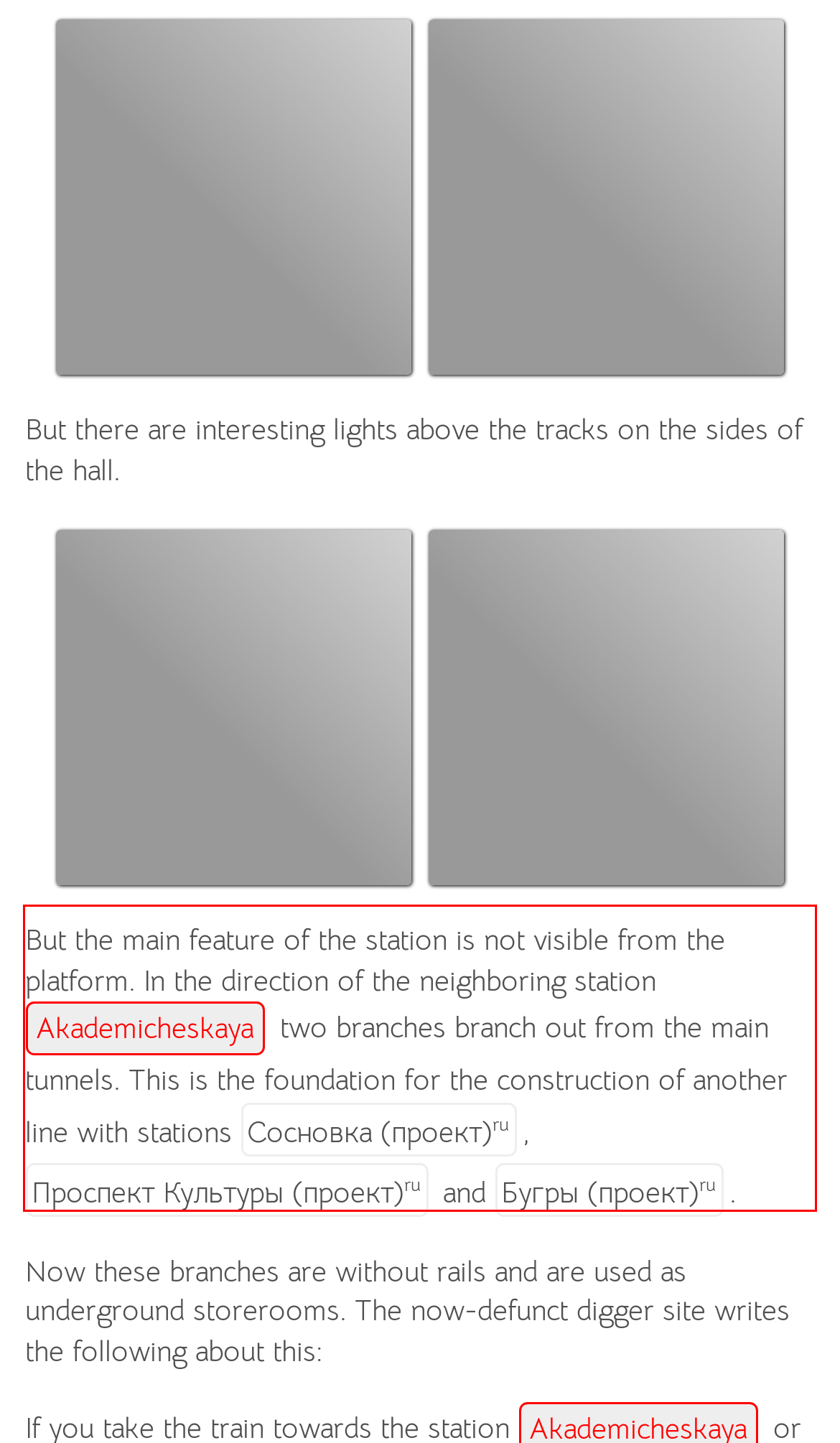You are provided with a screenshot of a webpage that includes a UI element enclosed in a red rectangle. Extract the text content inside this red rectangle.

But the main feature of the station is not visible from the platform. In the direction of the neighboring station Akademicheskaya two branches branch out from the main tunnels. This is the foundation for the construction of another line with stations Сосновка (проект)ru, Проспект Культуры (проект)ru and Бугры (проект)ru.